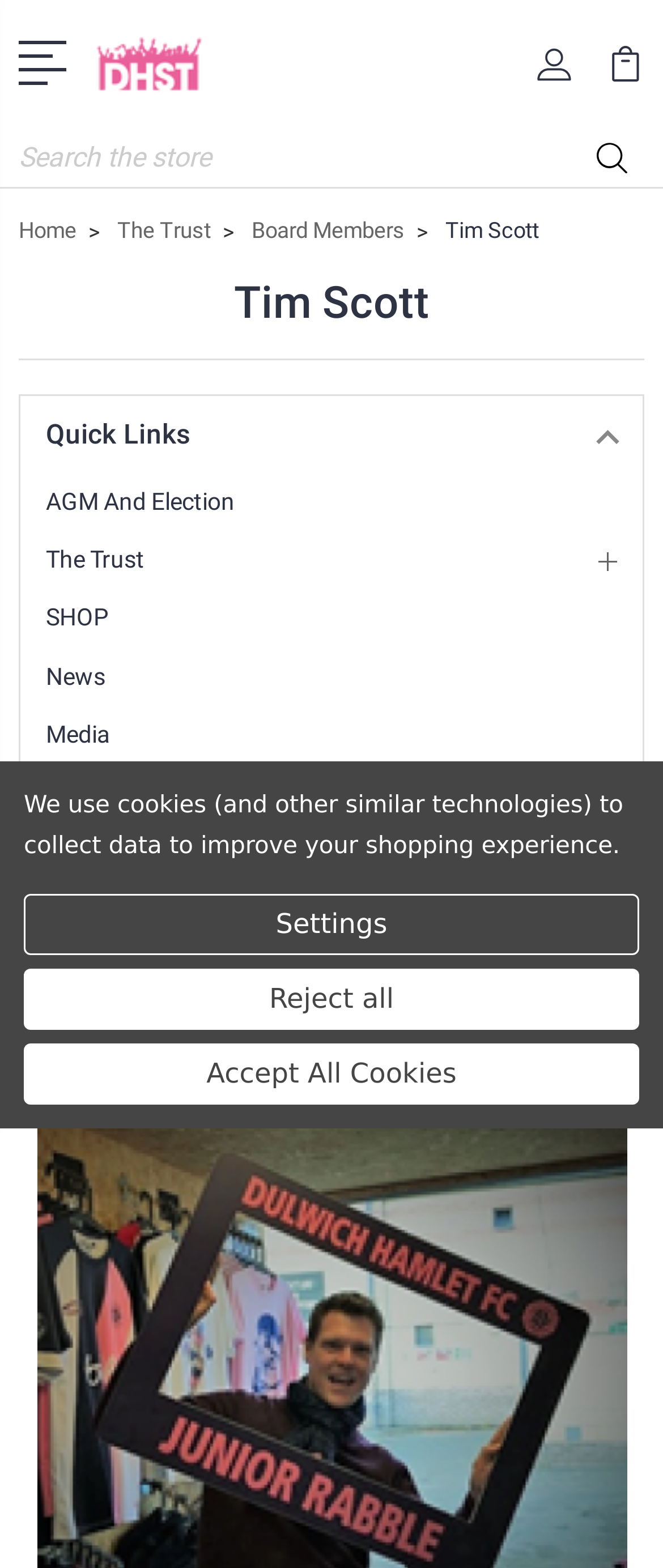Offer a meticulous caption that includes all visible features of the webpage.

The webpage is about Tim Scott, with a prominent heading at the top center of the page. Below the heading, there are three links on the top left, including a blank link, "DHST Club Shop" with an accompanying image, and another blank link. On the top right, there are three more links, each with an image.

Below these links, there is a search bar with a "Search" label and a textbox to input search queries. An image is placed on the right side of the search bar. 

The main navigation menu is located below the search bar, with links to "Home", "The Trust", "Board Members", and "Tim Scott". 

The main content of the page is divided into two sections. On the left, there is a section with a heading "Quick Links" and several links to various pages, including "AGM And Election", "The Trust", "SHOP", "News", "Media", "Volunteer", "Contact", "Songbook", "Fan Calendar", and "The Rabble". Each link has a small image on the right side.

On the bottom left of the page, there is a notice about the use of cookies to improve the shopping experience. Below the notice, there are three buttons: "Settings", "Reject all", and "Accept All Cookies".